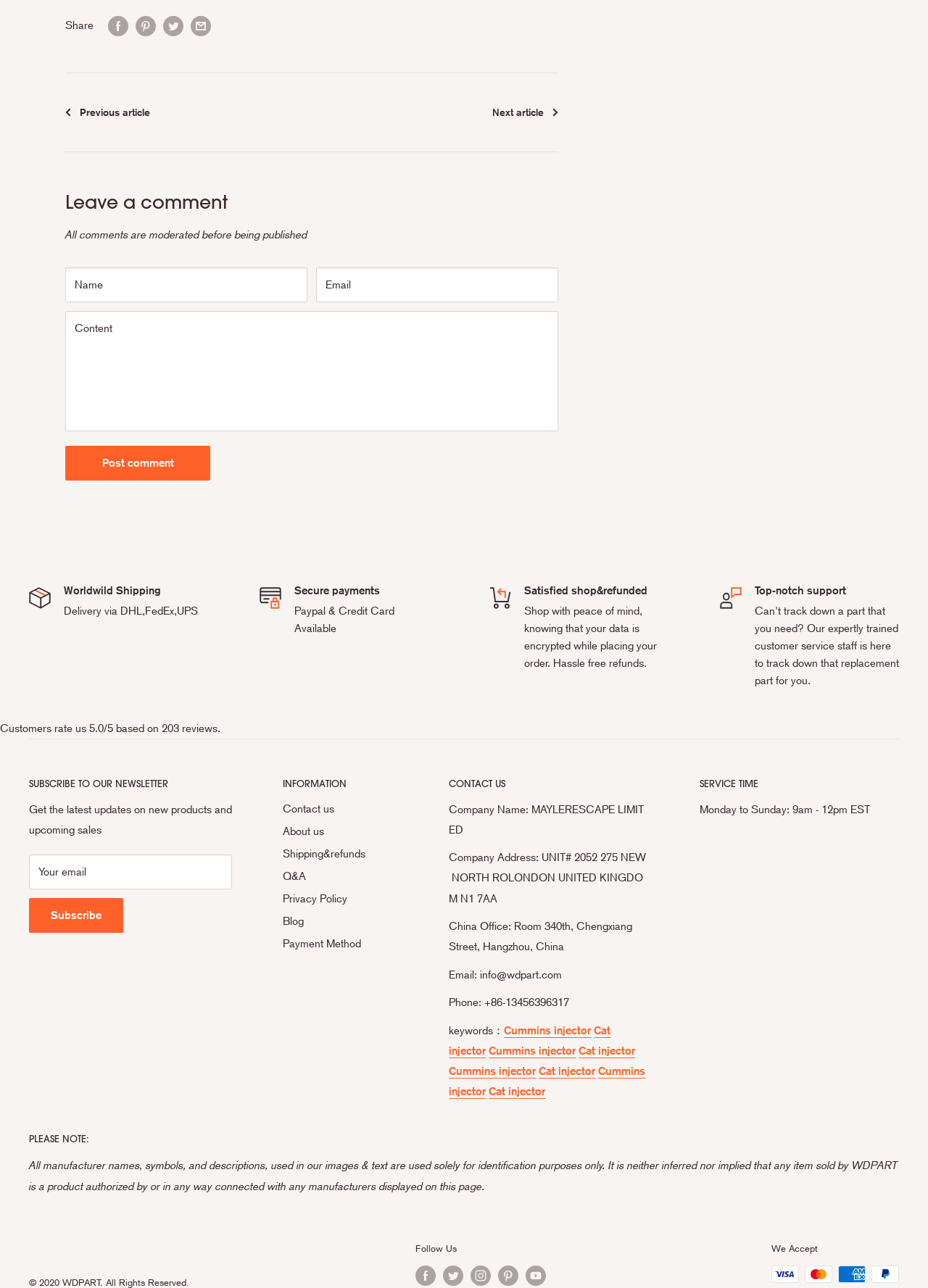Select the bounding box coordinates of the element I need to click to carry out the following instruction: "Post comment".

[0.07, 0.346, 0.227, 0.373]